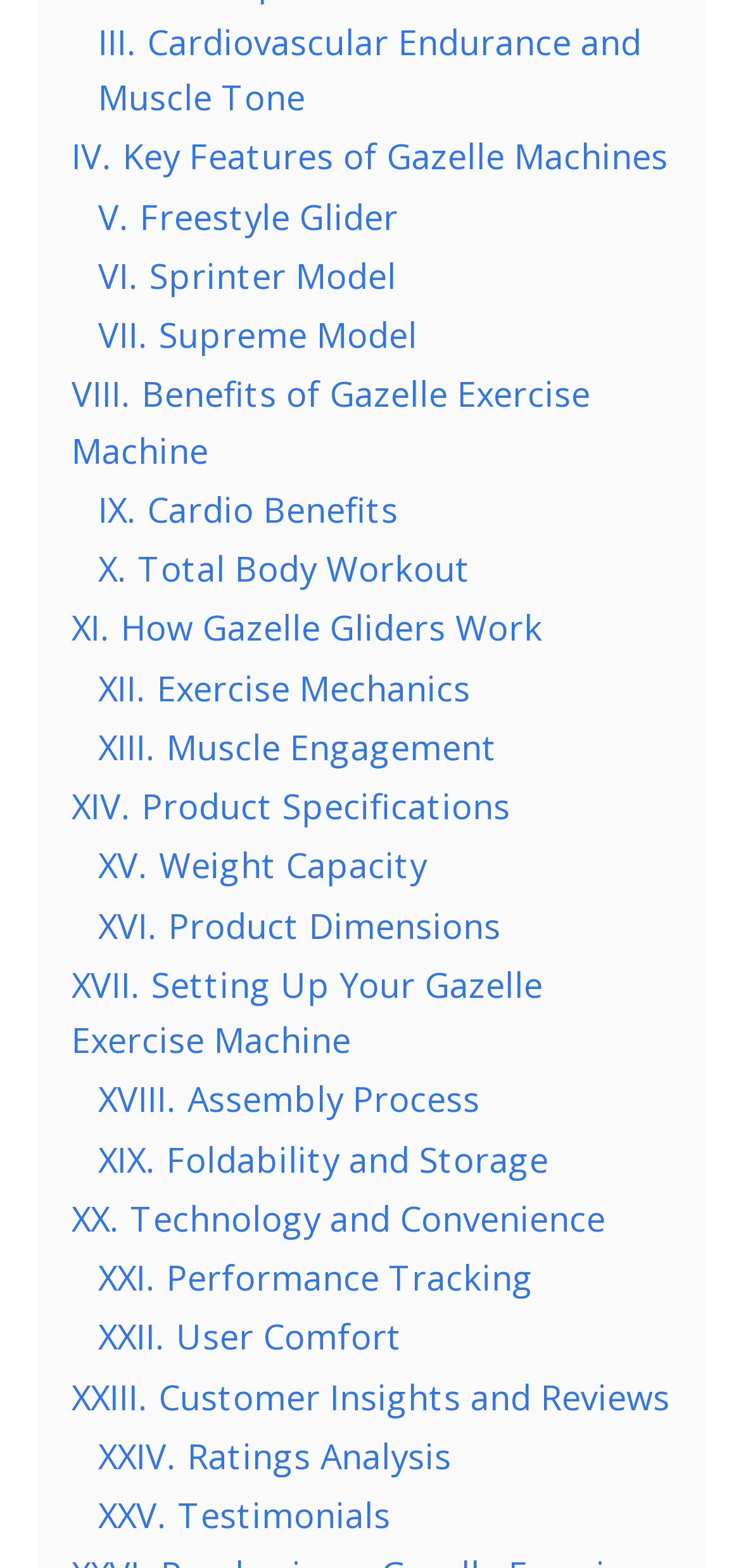Use a single word or phrase to answer this question: 
Is there a section about product specifications?

Yes